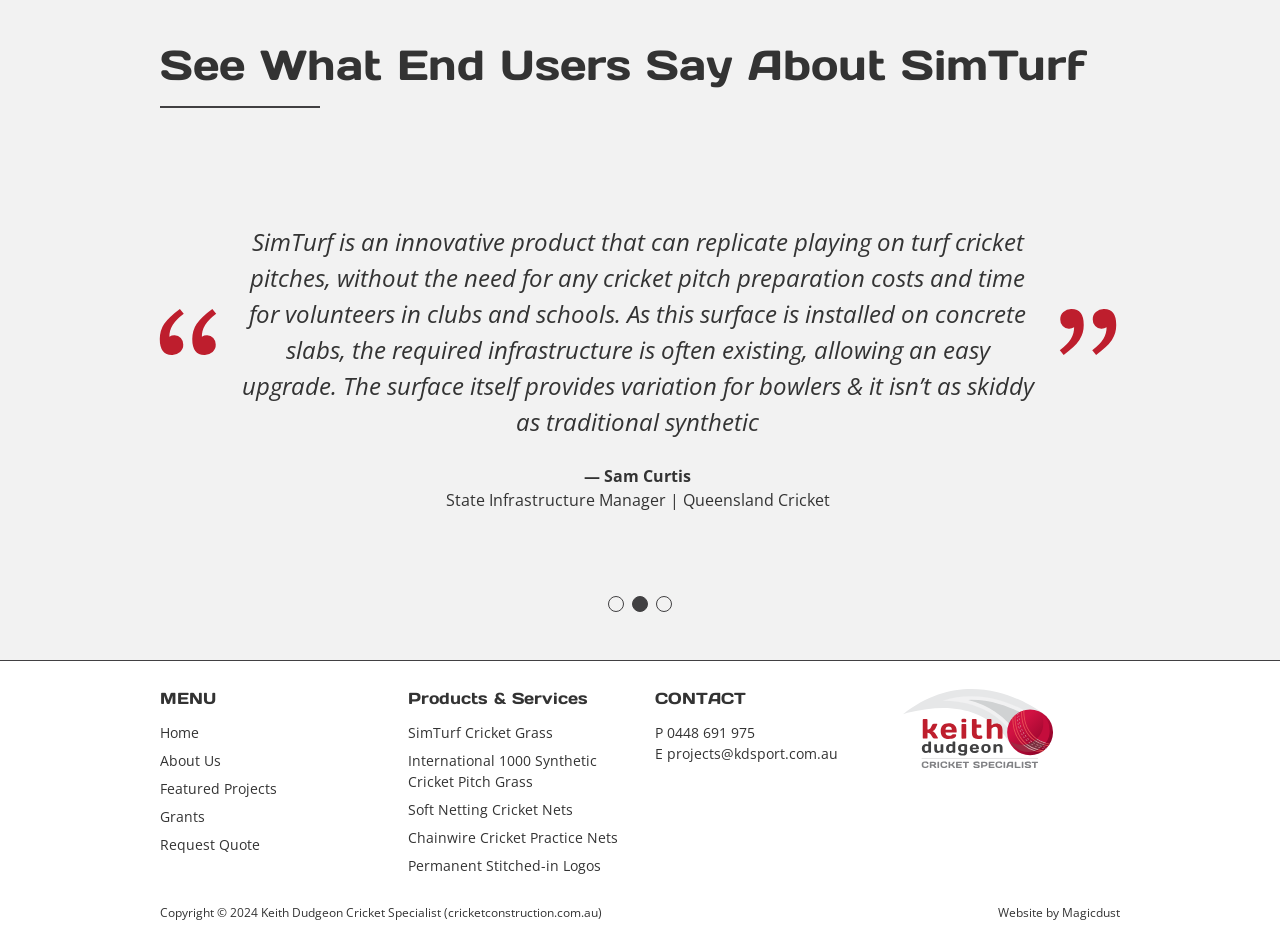Who is the State Infrastructure Manager?
Please answer the question with a detailed and comprehensive explanation.

The StaticText element with the text '— Sam Curtis' is located below the text 'State Infrastructure Manager | Queensland Cricket', indicating that Sam Curtis is the State Infrastructure Manager.